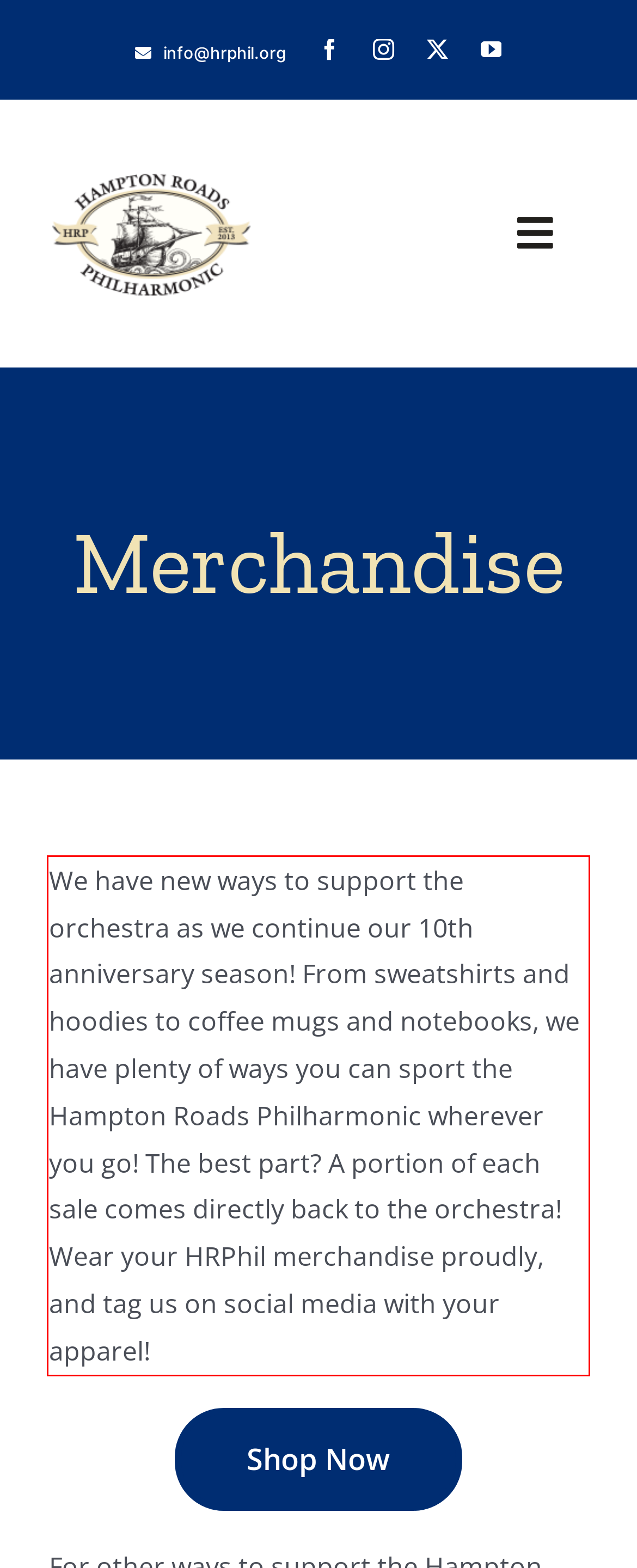Review the screenshot of the webpage and recognize the text inside the red rectangle bounding box. Provide the extracted text content.

We have new ways to support the orchestra as we continue our 10th anniversary season! From sweatshirts and hoodies to coffee mugs and notebooks, we have plenty of ways you can sport the Hampton Roads Philharmonic wherever you go! The best part? A portion of each sale comes directly back to the orchestra! Wear your HRPhil merchandise proudly, and tag us on social media with your apparel!